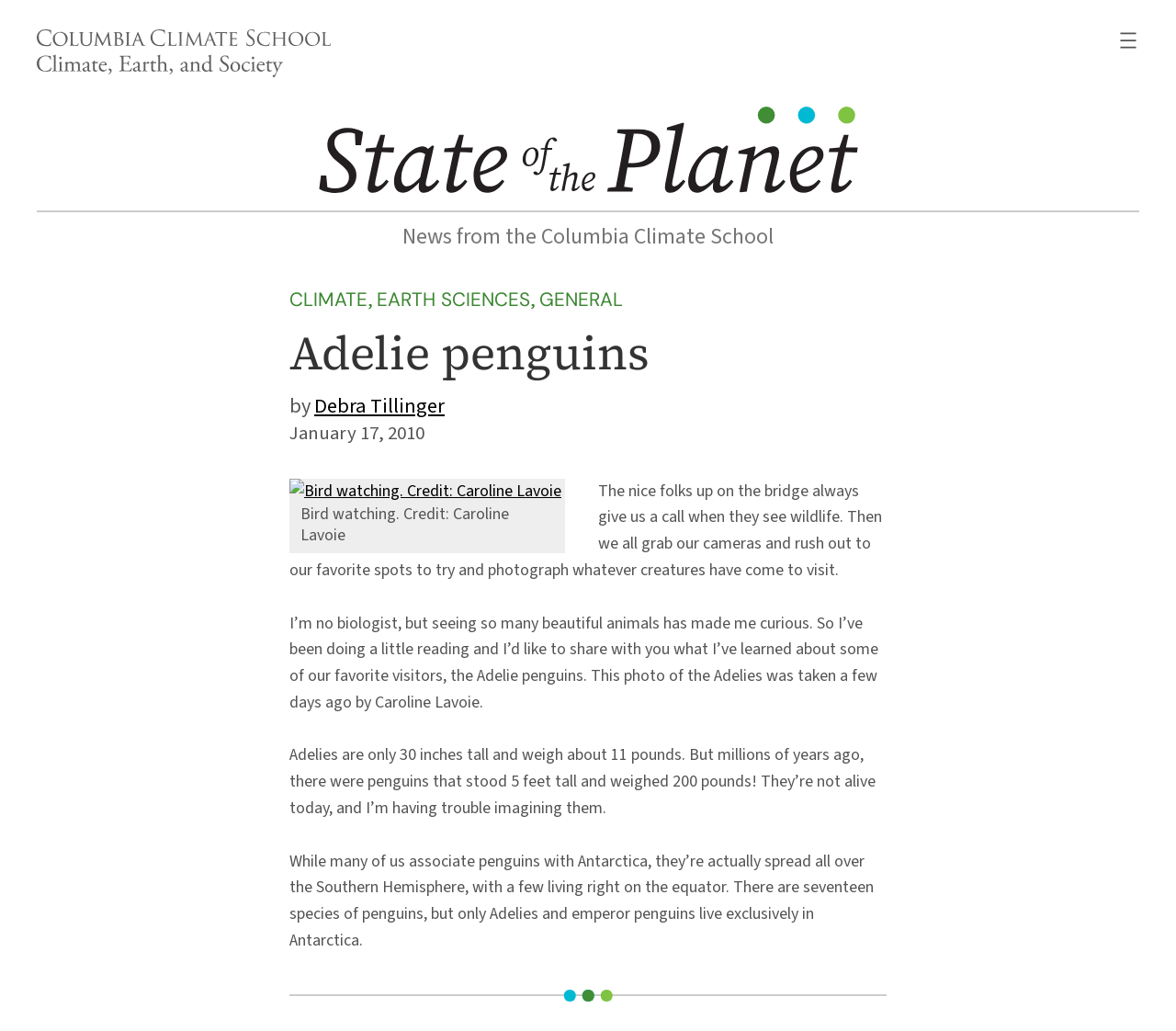Write a detailed summary of the webpage, including text, images, and layout.

The webpage is about Adelie penguins, featuring a main article with several images and links. At the top left, there is a figure with a link to "Columbia Climate School: Climate, Earth, and Society" accompanied by an image. To the right of this figure, there is a navigation menu with an "Open menu" button.

Below the navigation menu, there is a prominent link to "State of the Planet" with an associated image. A horizontal separator line divides the top section from the main content.

The main article begins with a heading "Adelie penguins" and is written by Debra Tillinger. The article is dated January 17, 2010. Below the heading, there is a figure with a caption "Bird watching. Credit: Caroline Lavoie" and an associated image.

The article consists of four paragraphs of text, discussing the author's experience with wildlife and their curiosity about Adelie penguins. The text provides interesting facts about Adelie penguins, such as their size, weight, and distribution across the Southern Hemisphere.

Throughout the article, there are several links to related topics, including "CLIMATE", "EARTH SCIENCES", and "GENERAL". At the bottom of the article, there is a horizontal separator line.